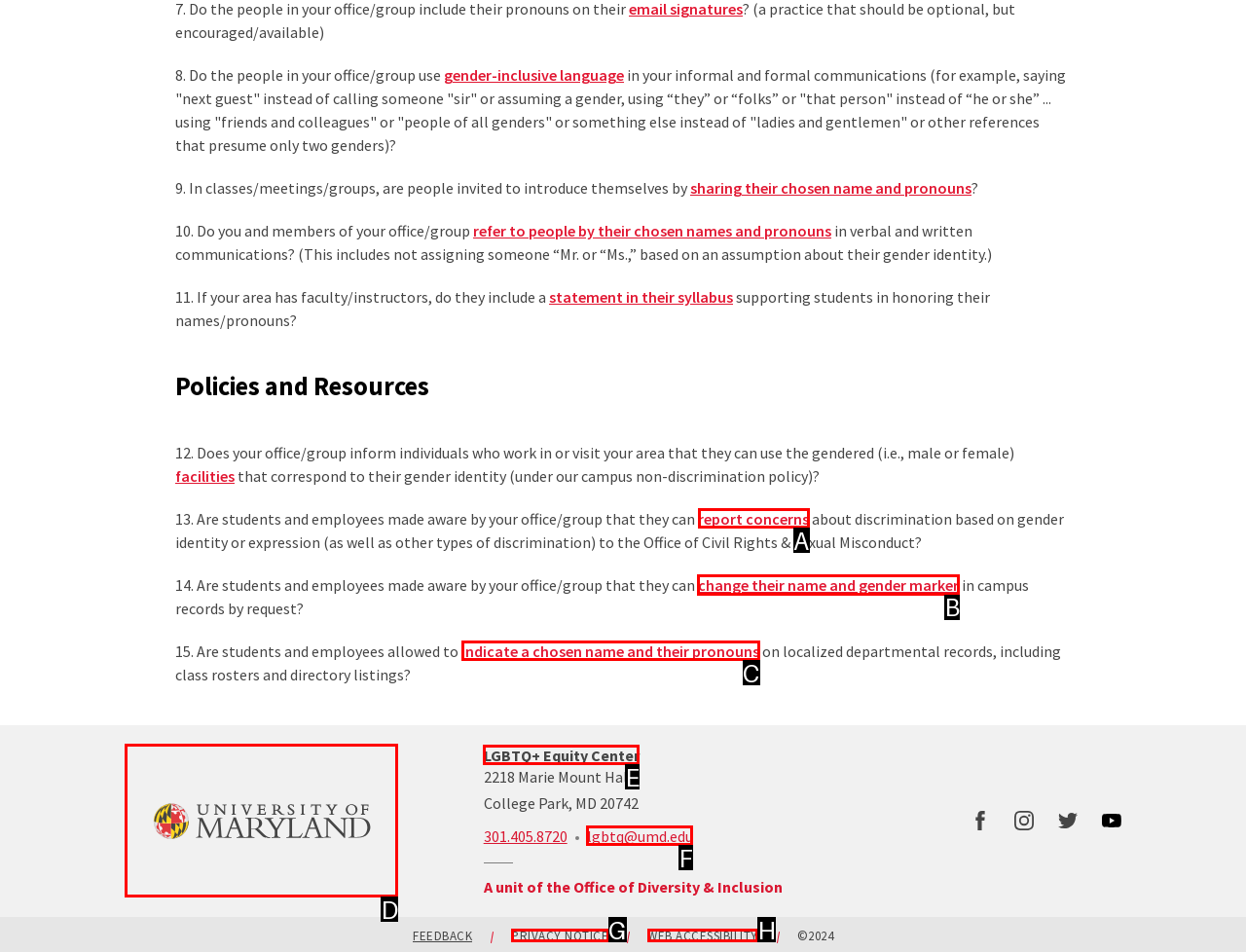Determine the letter of the element to click to accomplish this task: Change your name and gender marker in campus records. Respond with the letter.

B